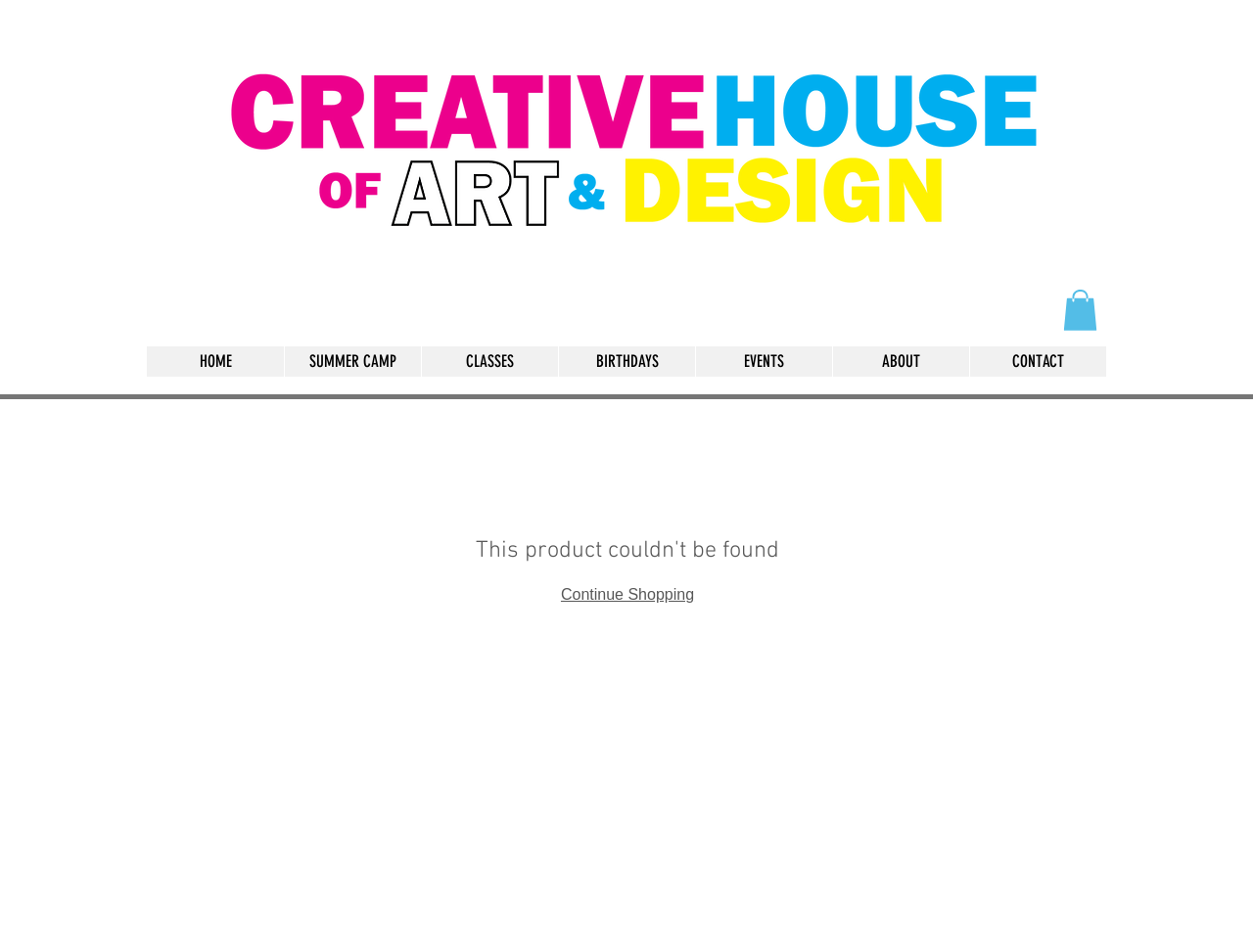Generate a comprehensive description of the webpage content.

The webpage is a product page for CreativeHouseAD. At the top, there is a large image of the CreativeHouseofArtandDesignFull logo, taking up most of the width of the page. To the right of the logo, there is a small button with an image inside.

Below the logo, there is a navigation menu labeled "Site" that spans across the page. The menu consists of seven links: "HOME", "SUMMER CAMP", "CLASSES", "BIRTHDAYS", "EVENTS", "ABOUT", and "CONTACT". These links are arranged horizontally, with "HOME" on the left and "CONTACT" on the right.

Further down the page, there is a single link "Continue Shopping" positioned near the center of the page.